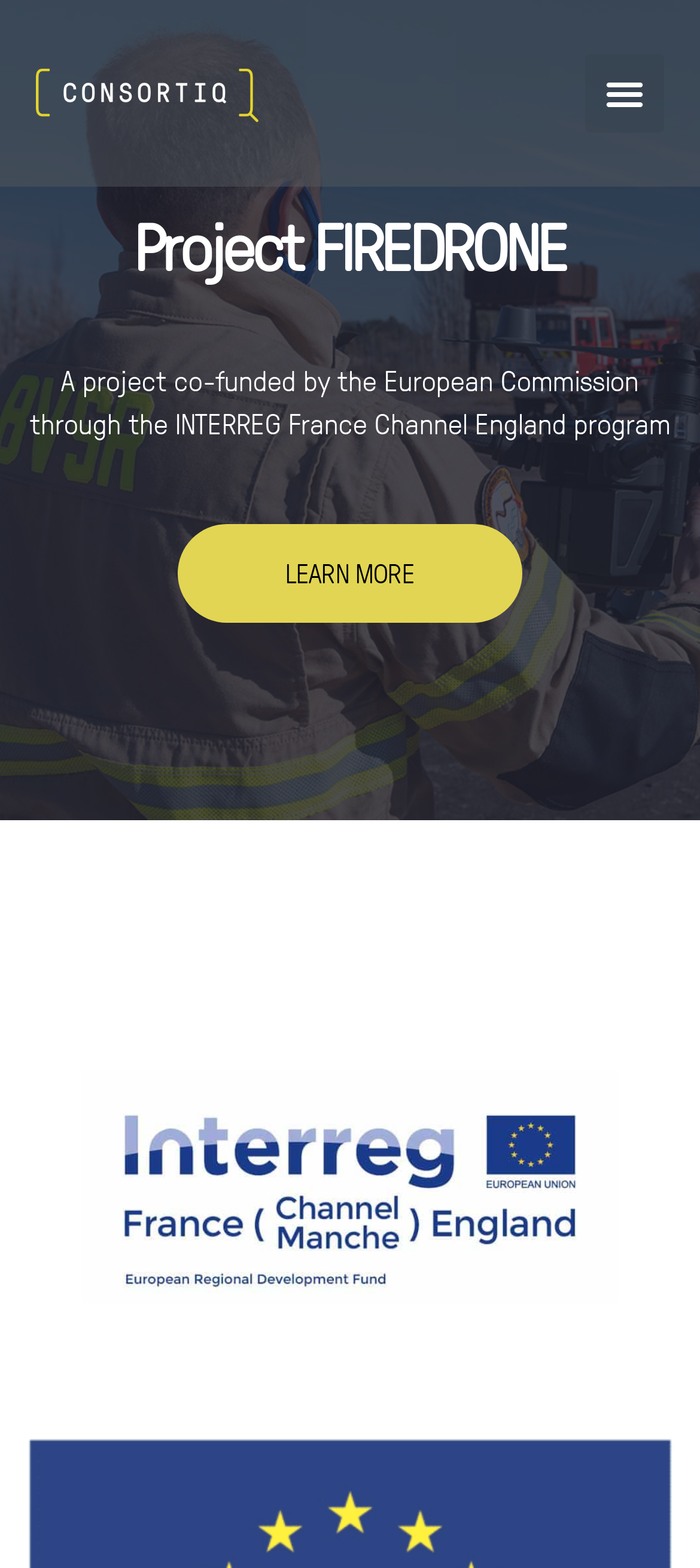Bounding box coordinates should be in the format (top-left x, top-left y, bottom-right x, bottom-right y) and all values should be floating point numbers between 0 and 1. Determine the bounding box coordinate for the UI element described as: Menu

[0.836, 0.034, 0.949, 0.085]